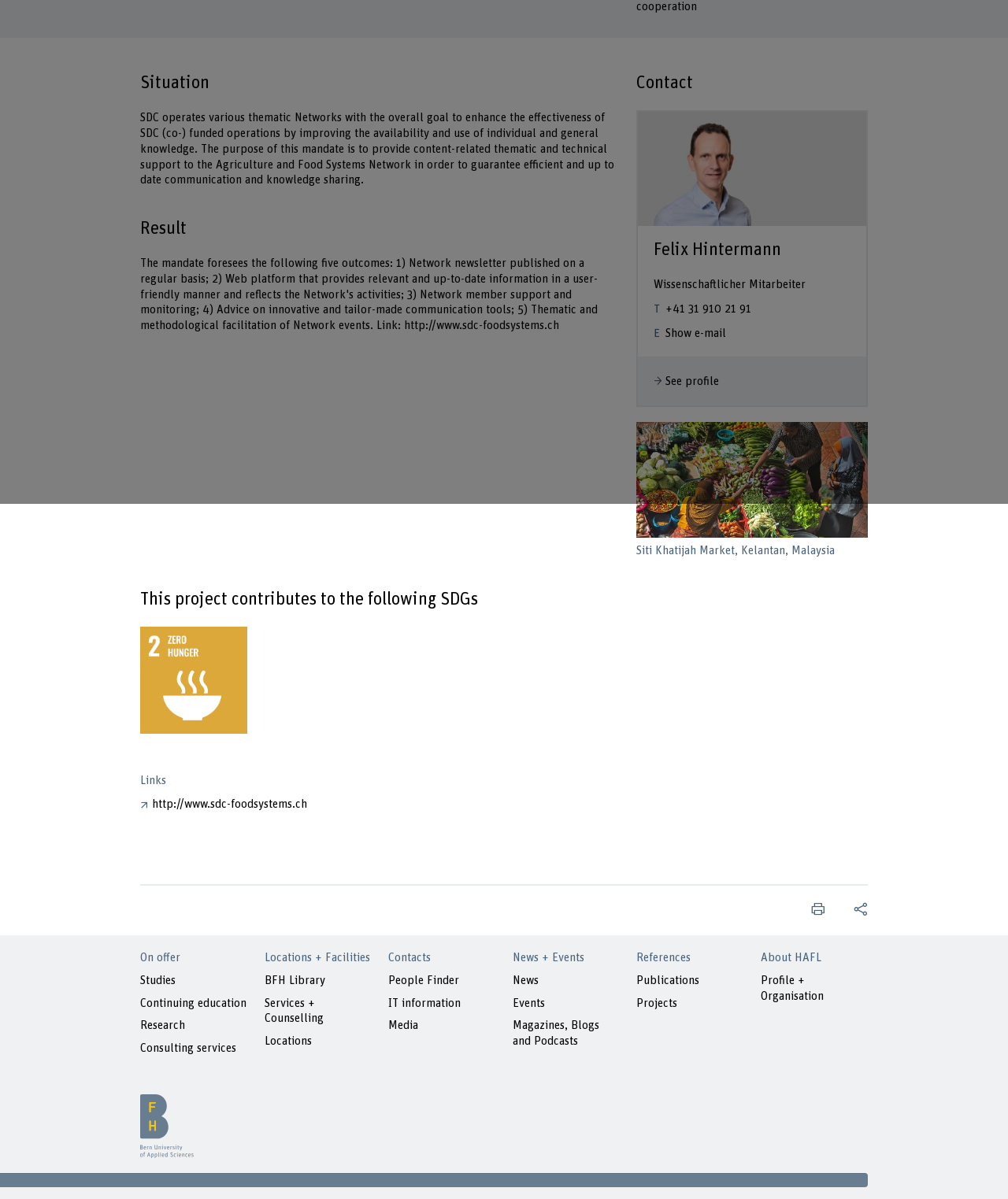Locate the bounding box of the UI element described in the following text: "Profile + Organisation".

[0.755, 0.813, 0.817, 0.838]